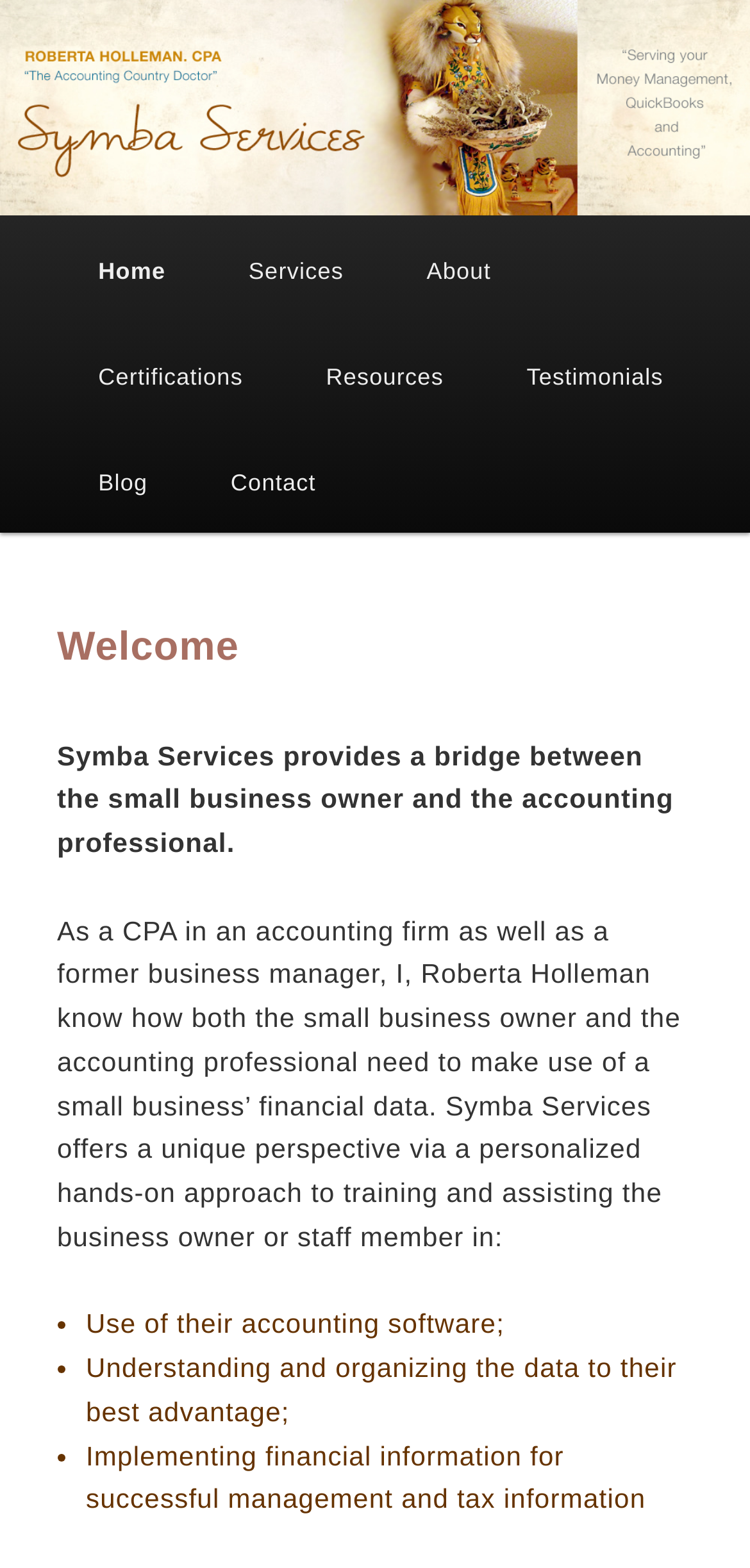Please provide a short answer using a single word or phrase for the question:
What services does Symba Services offer?

Accounting and training